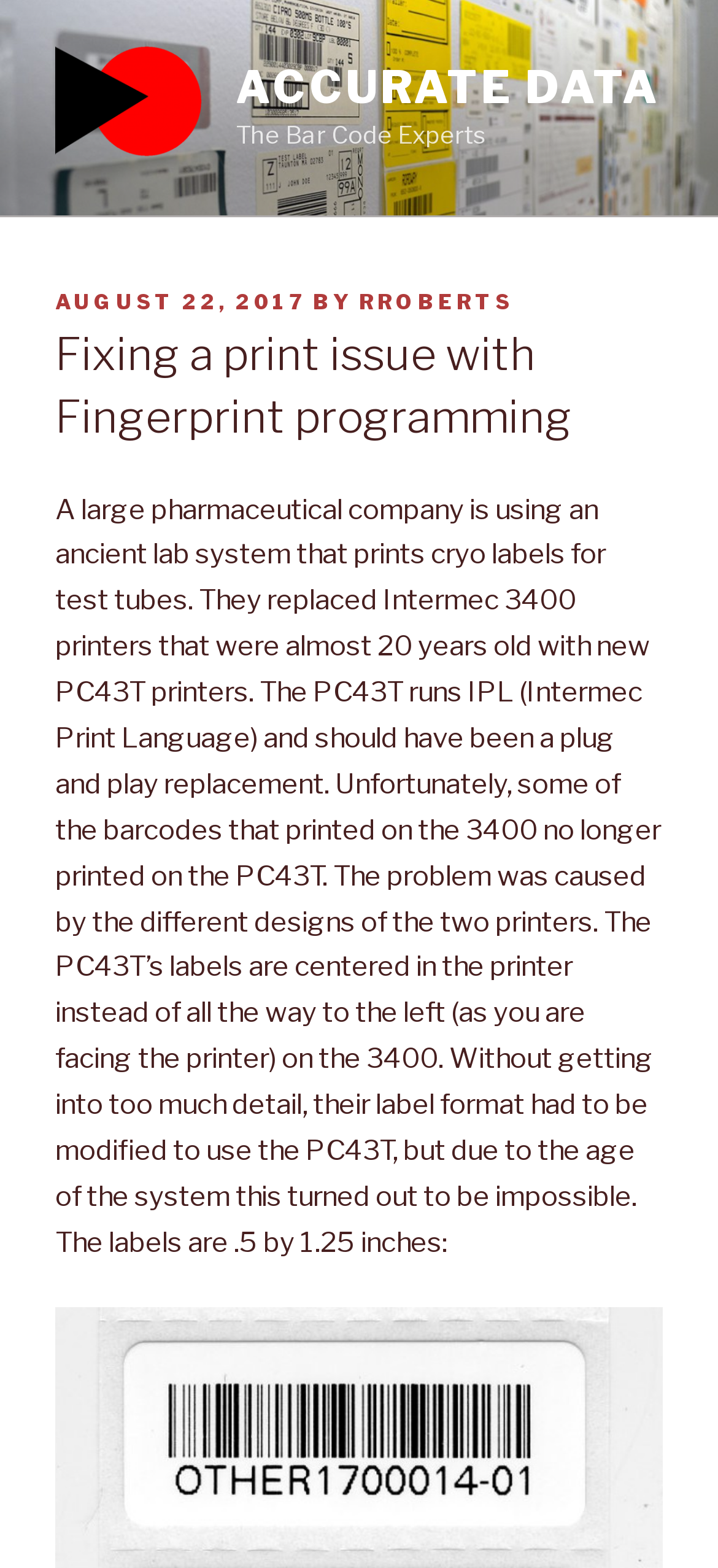Determine the heading of the webpage and extract its text content.

Fixing a print issue with Fingerprint programming